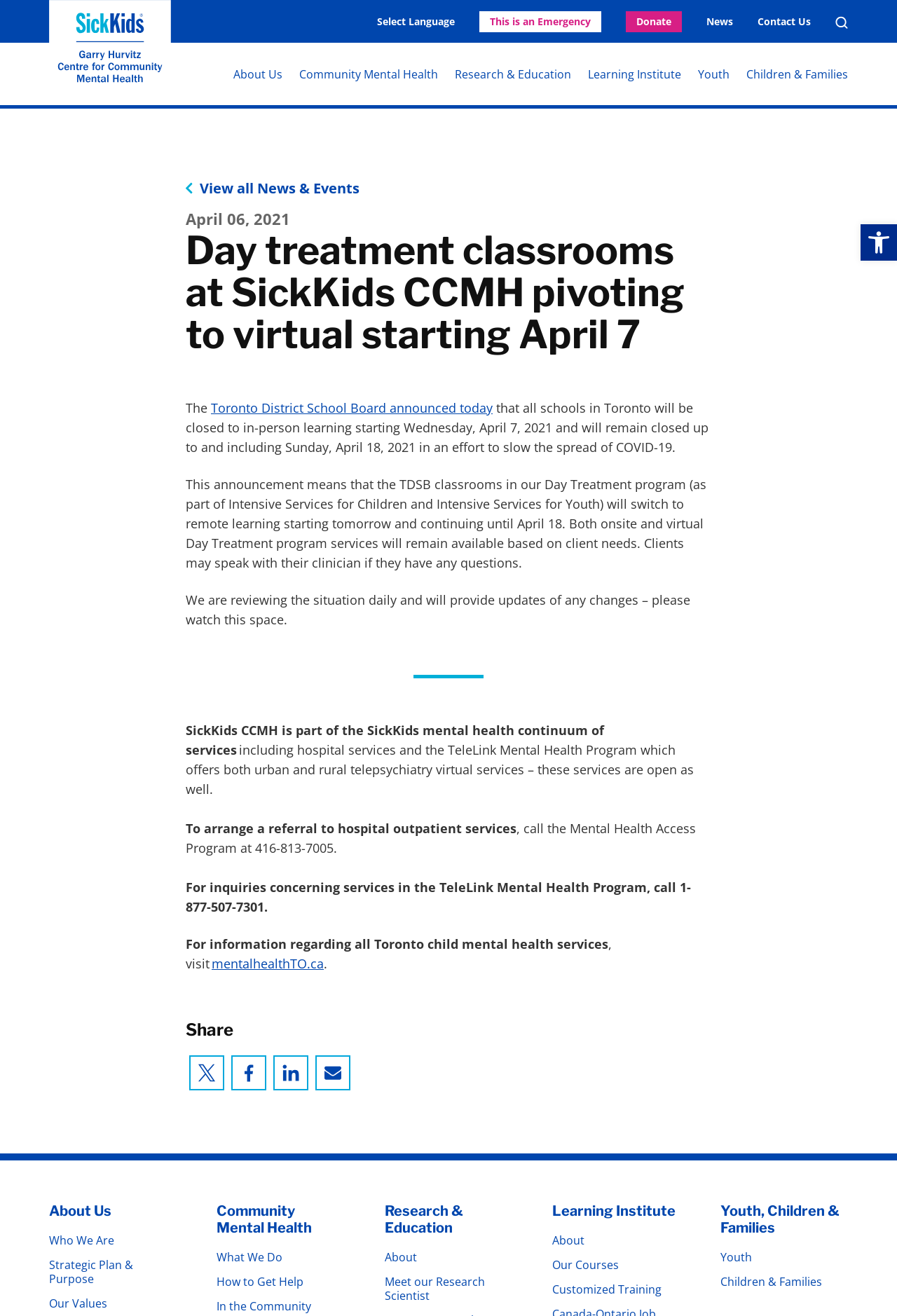Please determine the bounding box coordinates of the section I need to click to accomplish this instruction: "View all News & Events".

[0.207, 0.138, 0.401, 0.149]